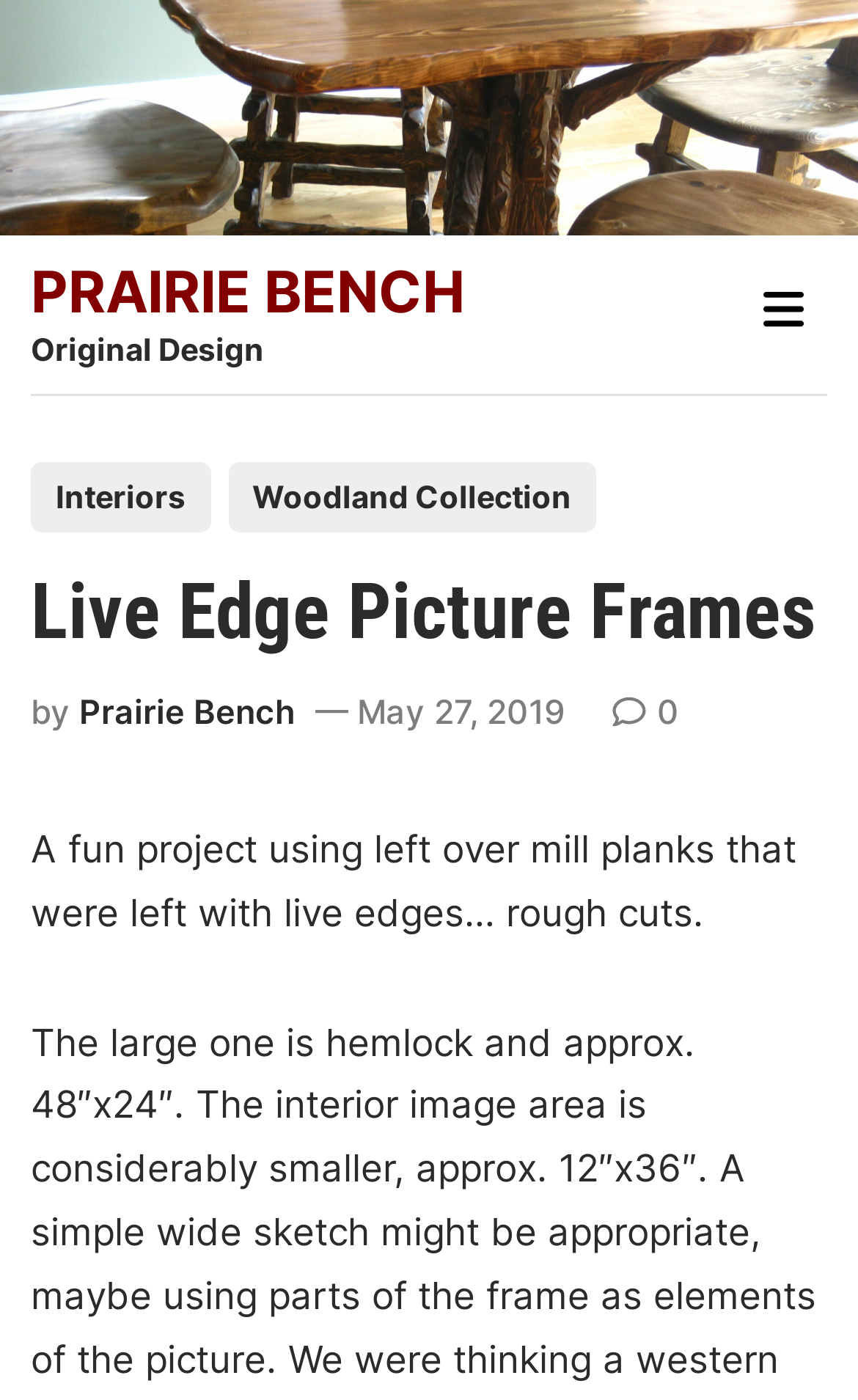What is the name of the project?
Using the details shown in the screenshot, provide a comprehensive answer to the question.

I inferred this answer by looking at the header section of the webpage, where it says 'Live Edge Picture Frames' in a larger font, indicating it's the title of the project.